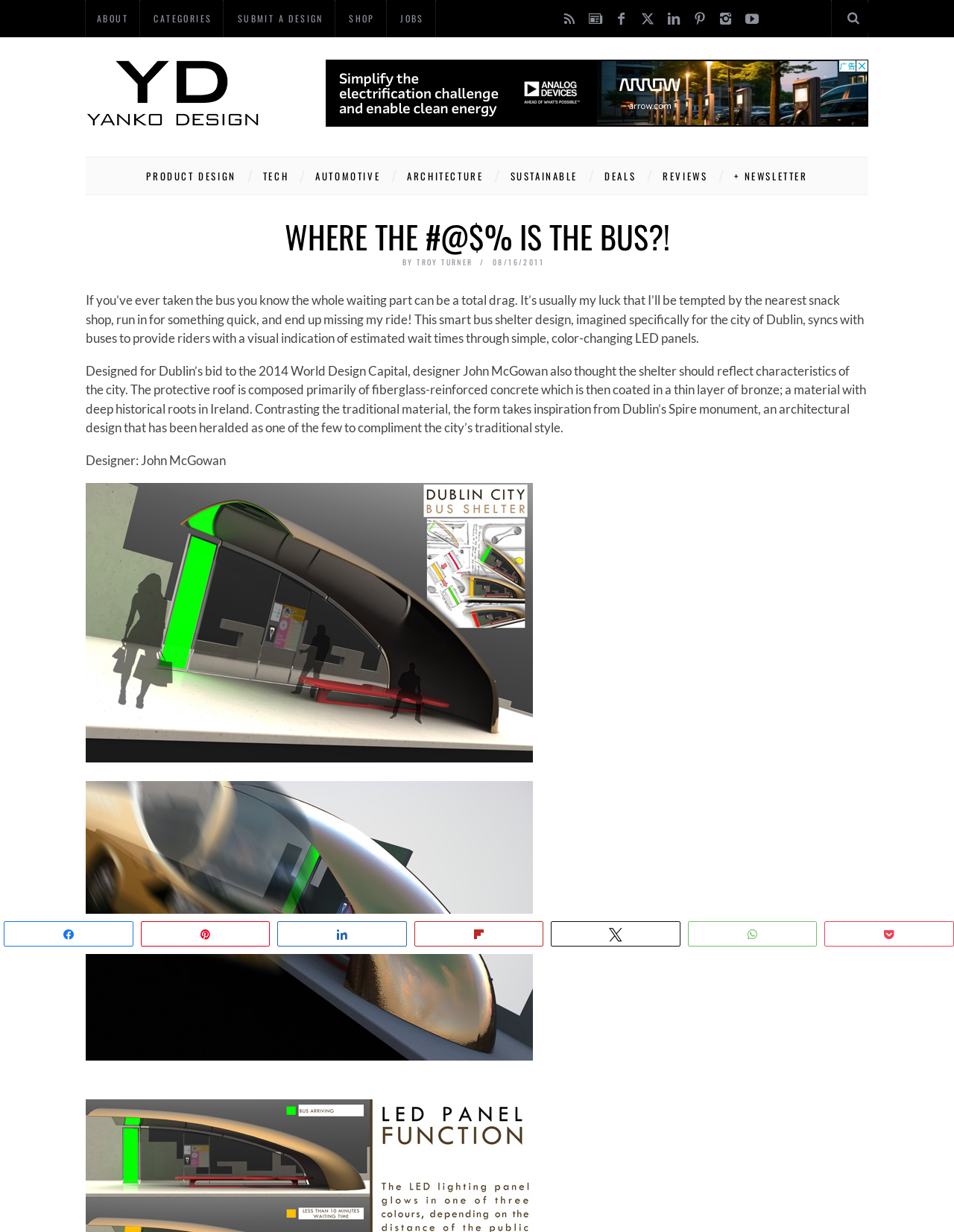Determine the webpage's heading and output its text content.

WHERE THE #@$% IS THE BUS?!